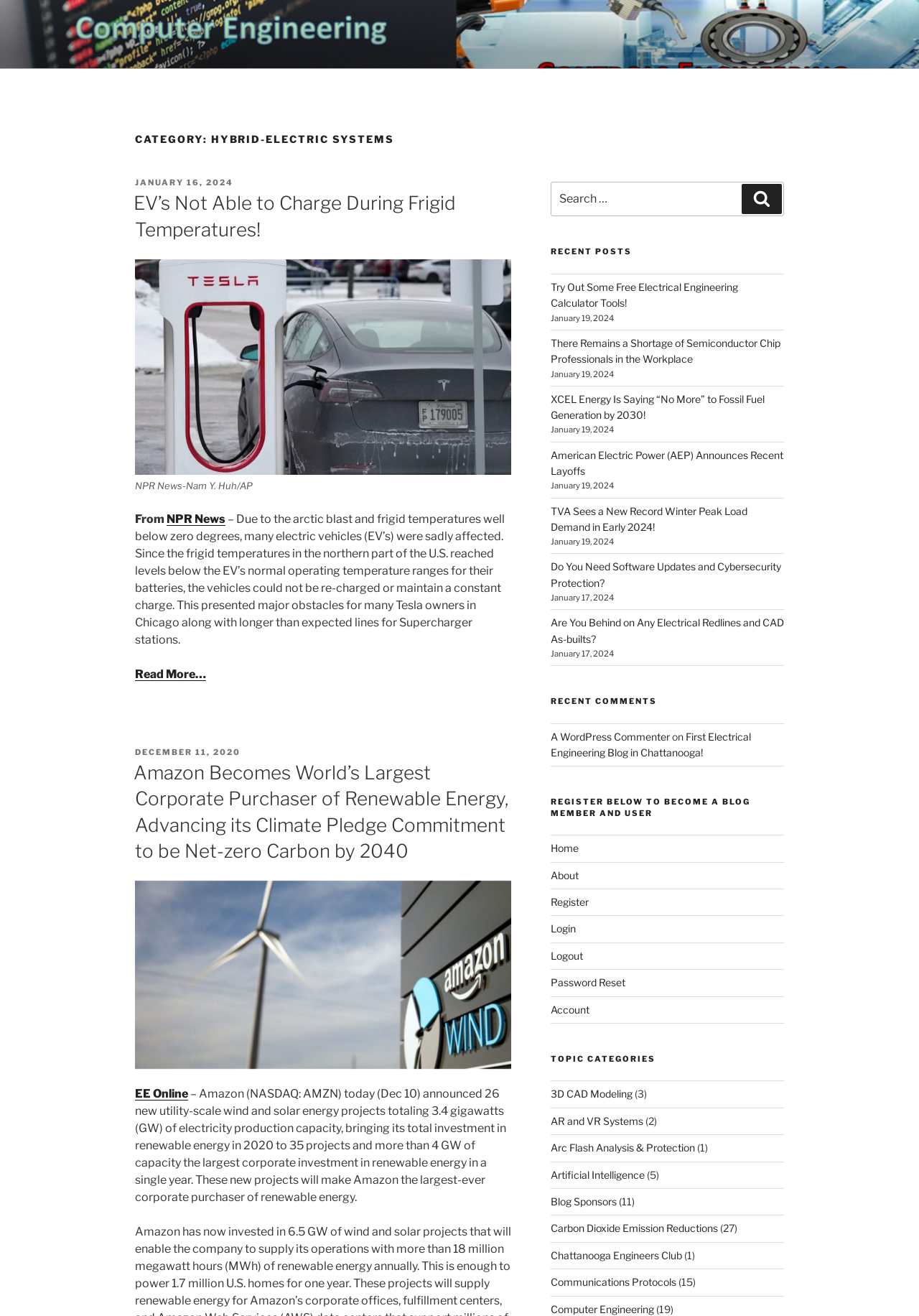Based on the description "Arc Flash Analysis & Protection", find the bounding box of the specified UI element.

[0.599, 0.867, 0.756, 0.877]